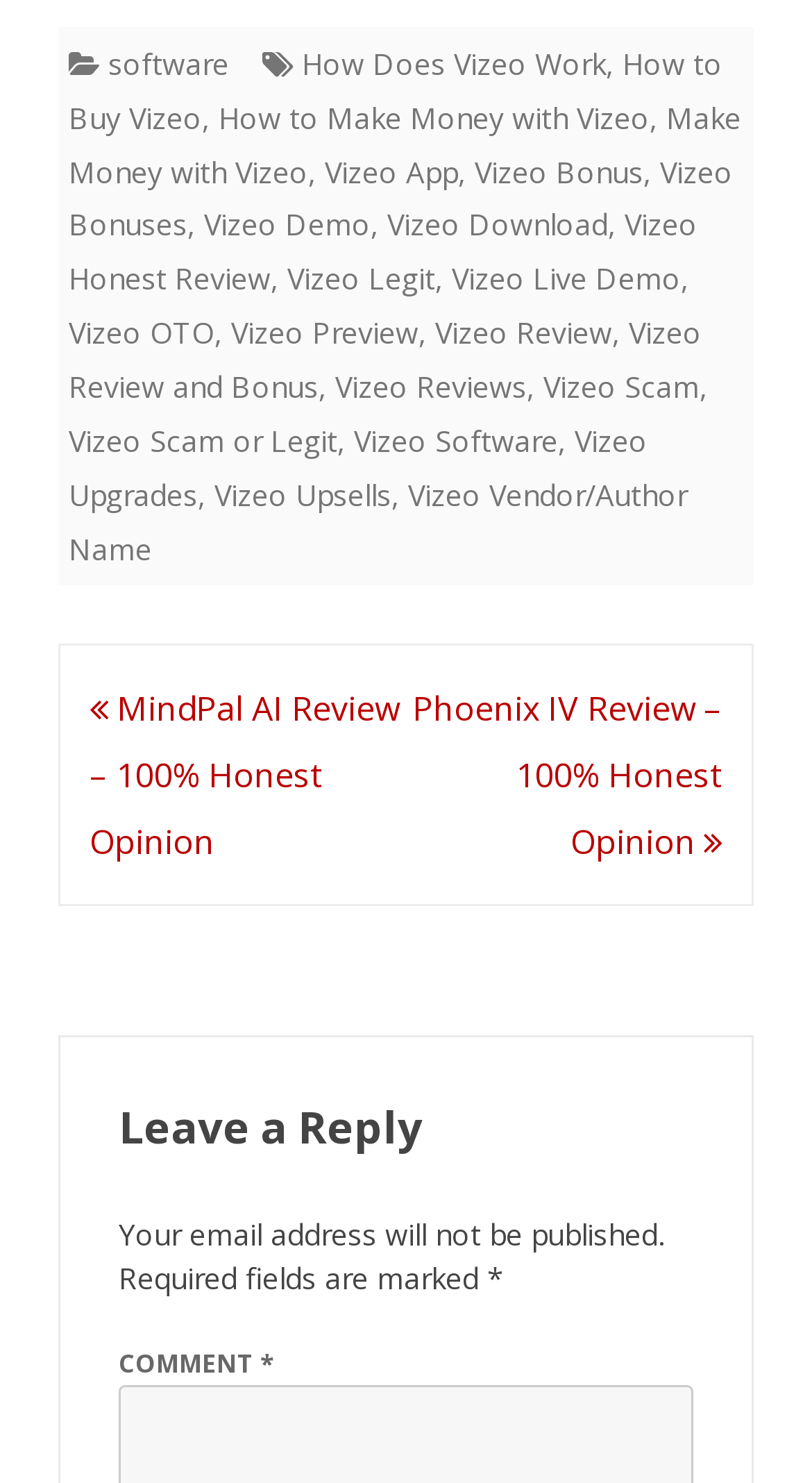What is the text of the first link in the footer?
Refer to the image and offer an in-depth and detailed answer to the question.

I looked at the first link element in the footer section, which is identified by the element ID 347. The text of this link is 'software'.